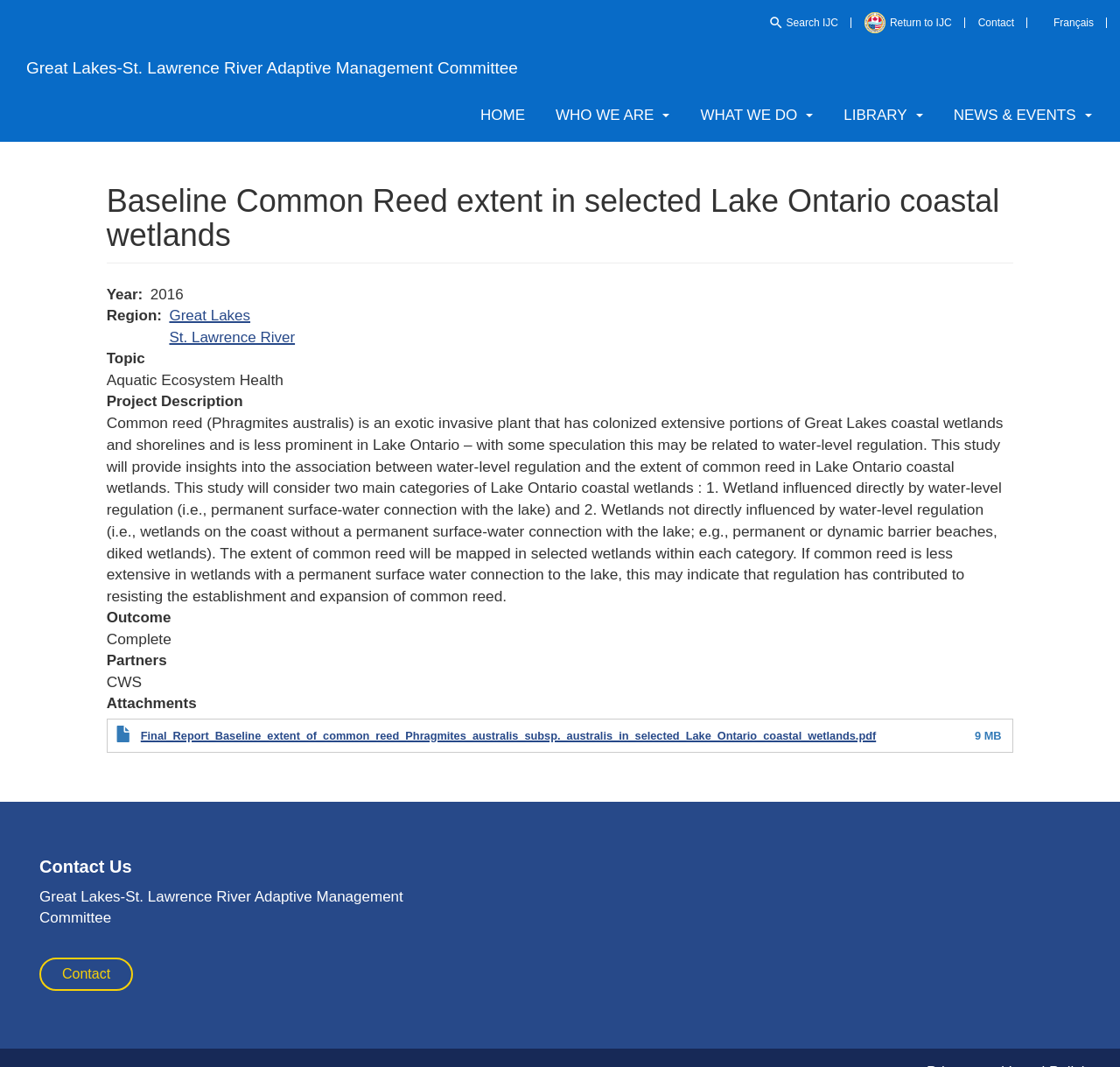Identify the bounding box coordinates of the section that should be clicked to achieve the task described: "View Great Lakes-St. Lawrence River Adaptive Management Committee".

[0.012, 0.043, 0.474, 0.084]